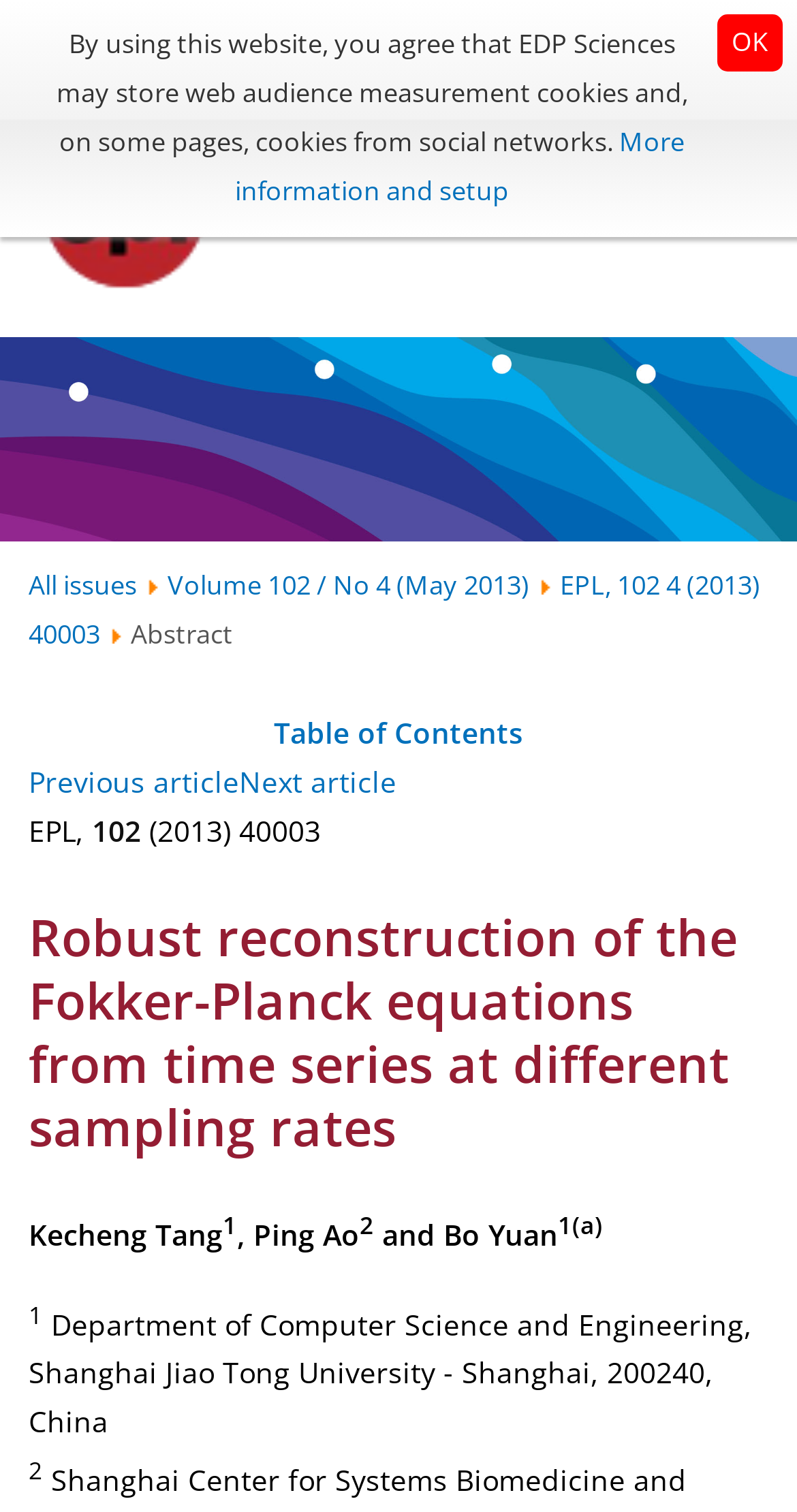Provide the bounding box coordinates for the UI element described in this sentence: "More information and setup". The coordinates should be four float values between 0 and 1, i.e., [left, top, right, bottom].

[0.295, 0.081, 0.859, 0.138]